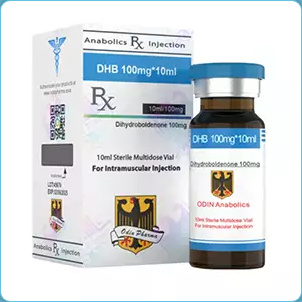Using the information in the image, could you please answer the following question in detail:
What is the brand of the product?

The brand of the product is obtained from the packaging, which features the logo and branding of 'ODIN Anabolics'. This suggests that the product is manufactured and distributed by ODIN Anabolics.